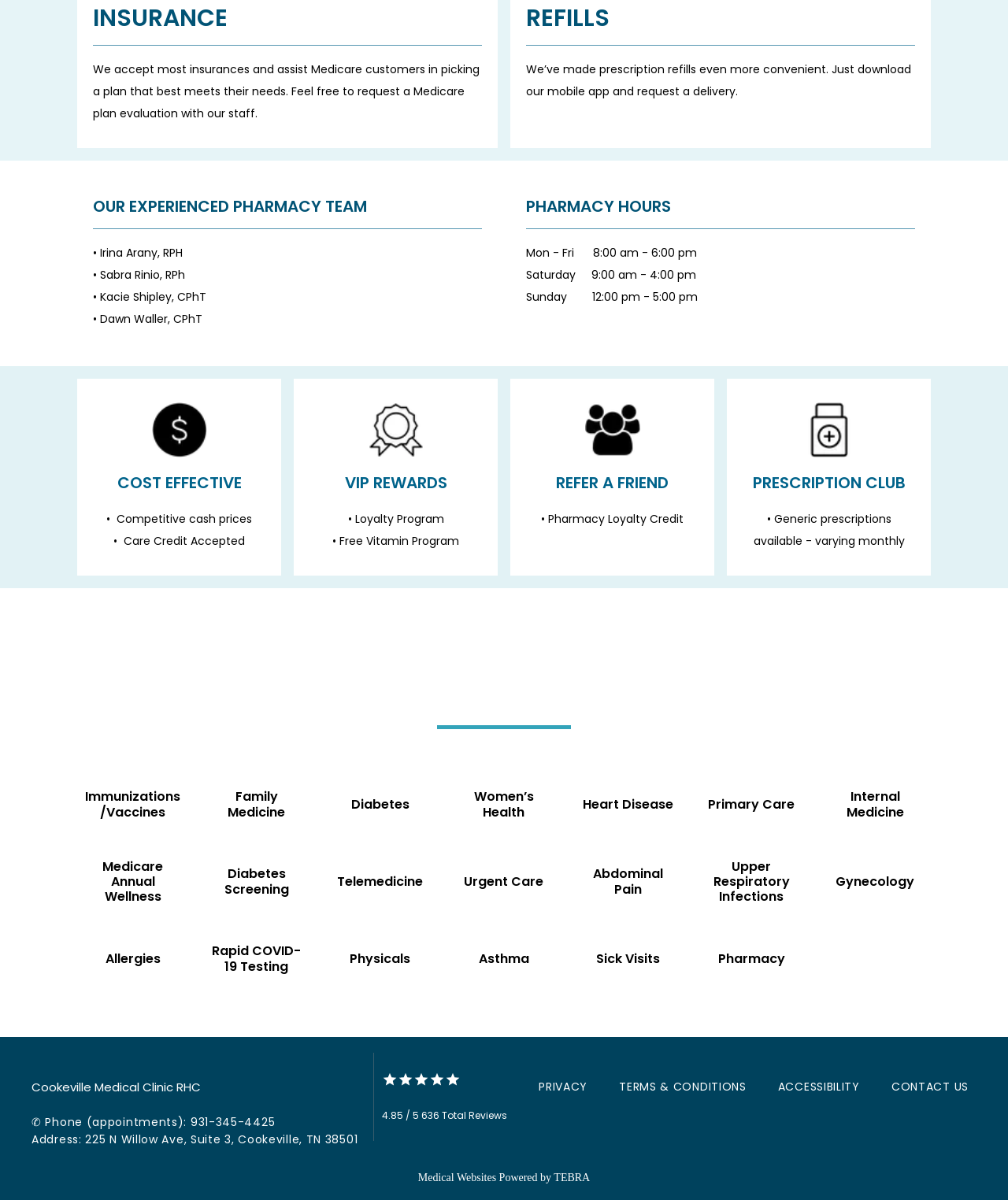Please identify the bounding box coordinates for the region that you need to click to follow this instruction: "Click on 'Primary Care'".

[0.703, 0.657, 0.788, 0.683]